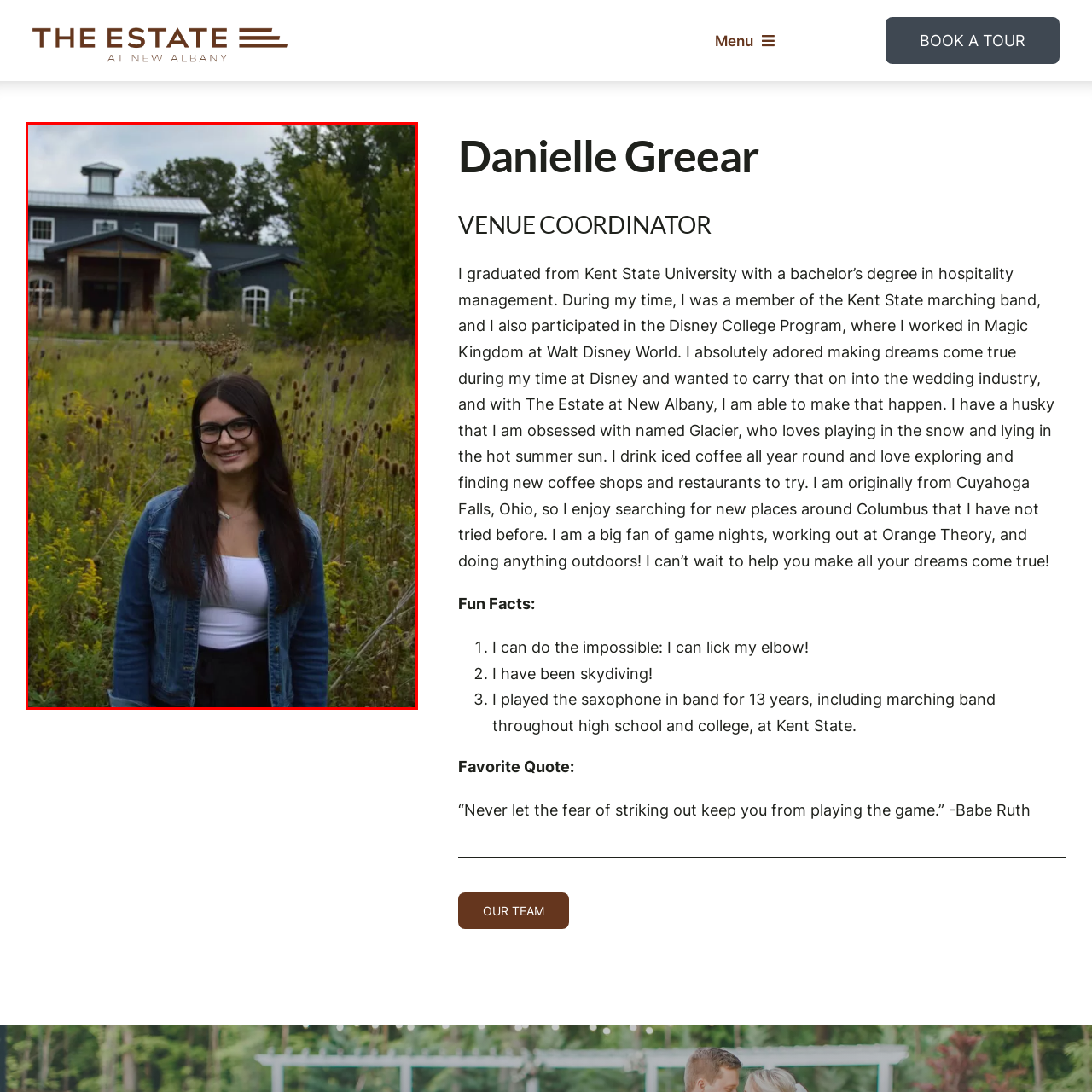What is Danielle wearing on her upper body?
Observe the image inside the red bounding box and answer the question using only one word or a short phrase.

White top and denim jacket